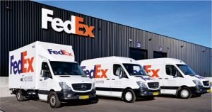Give an elaborate caption for the image.

The image showcases several FedEx delivery vans parked outside a FedEx facility. The prominent FedEx logo is displayed on the building, highlighting the company's recognizable branding. The vans, marked with the signature purple and orange colors of FedEx, emphasize the company's global logistics and courier services. This scene reflects the operational aspect of FedEx, which is known for its swift and reliable package delivery solutions worldwide, making it an integral player in the shipping and logistics industry.